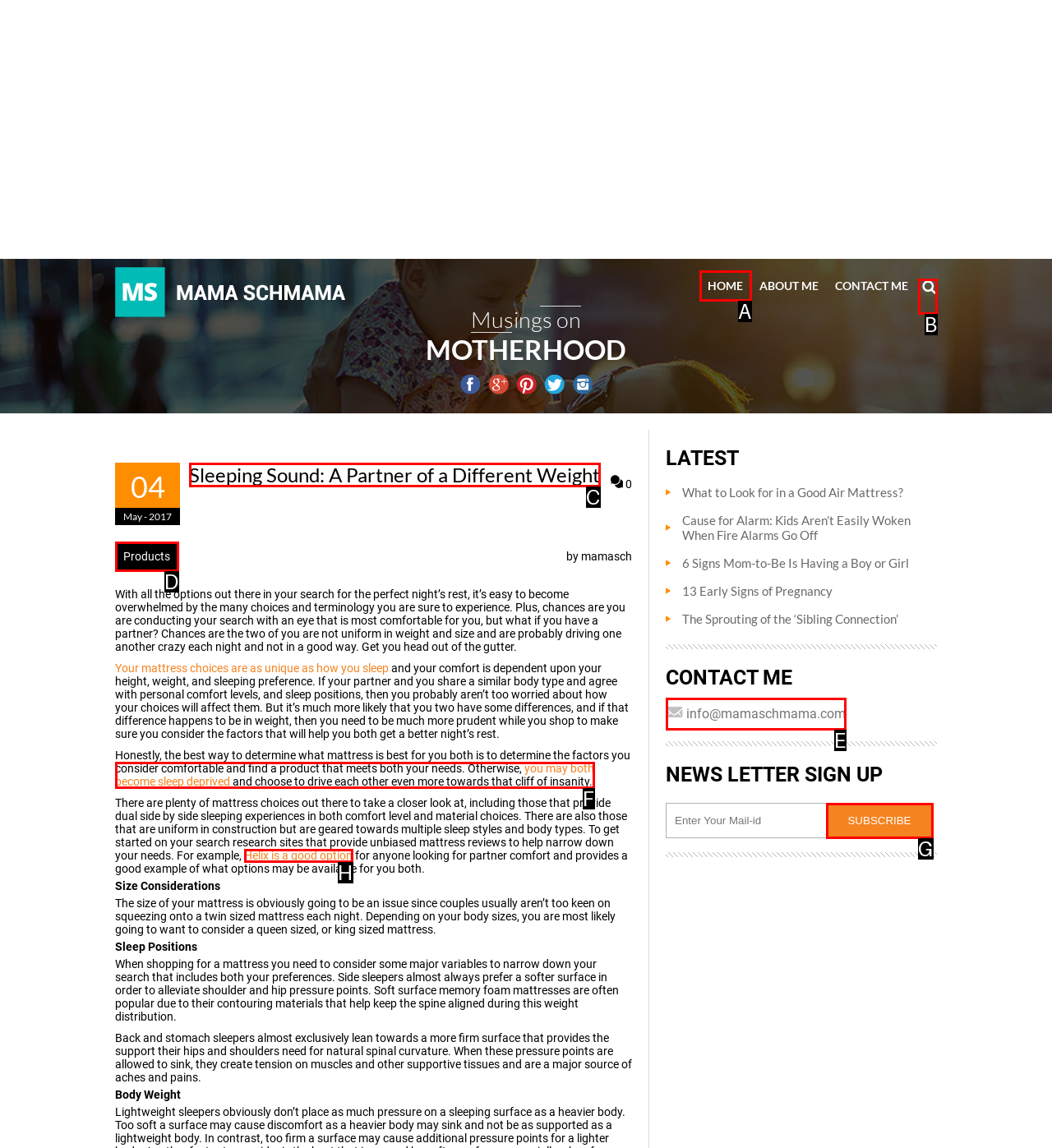Choose the HTML element that best fits the description: Helix is a good option. Answer with the option's letter directly.

H